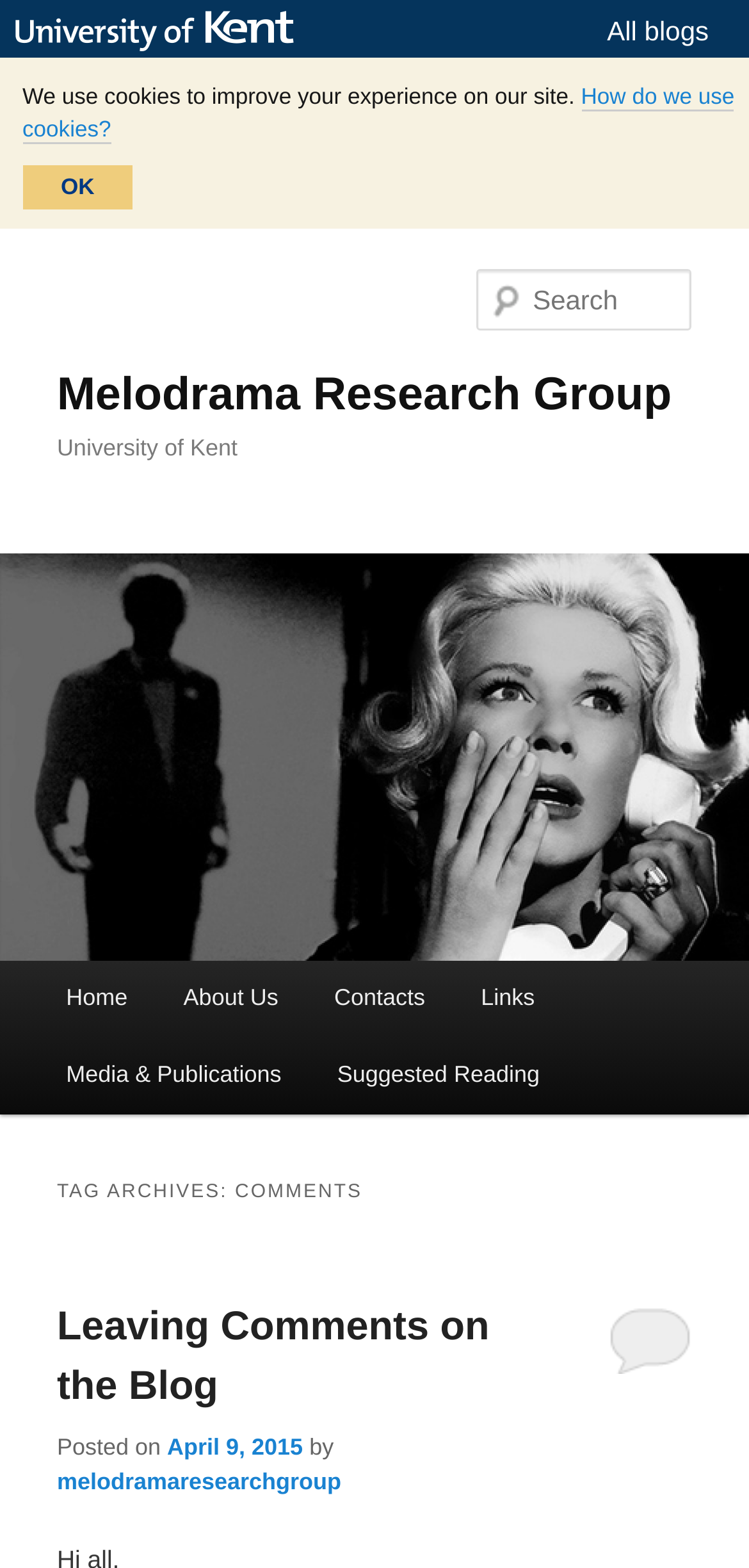Elaborate on the webpage's design and content in a detailed caption.

The webpage is about the Melodrama Research Group, affiliated with the University of Kent. At the top left corner, there is a link to the University of Kent. Below it, there is a button labeled "All blogs" at the top right corner. A notification about the use of cookies is displayed, with a link to learn more about it. An "OK" button is provided to acknowledge the notification.

The main content area is divided into two sections. On the left side, there is a menu with links to "Home", "About Us", "Contacts", "Links", "Media & Publications", and "Suggested Reading". On the right side, there is a search box labeled "Search Search".

The main content section is headed by "TAG ARCHIVES: COMMENTS" and features a blog post titled "Leaving Comments on the Blog". The post is dated April 9, 2015, and is attributed to "melodramaresearchgroup". The post content is not provided in the accessibility tree, but there is a link to read more about it. There is also an image associated with the Melodrama Research Group, which is displayed at the top right corner of the page.